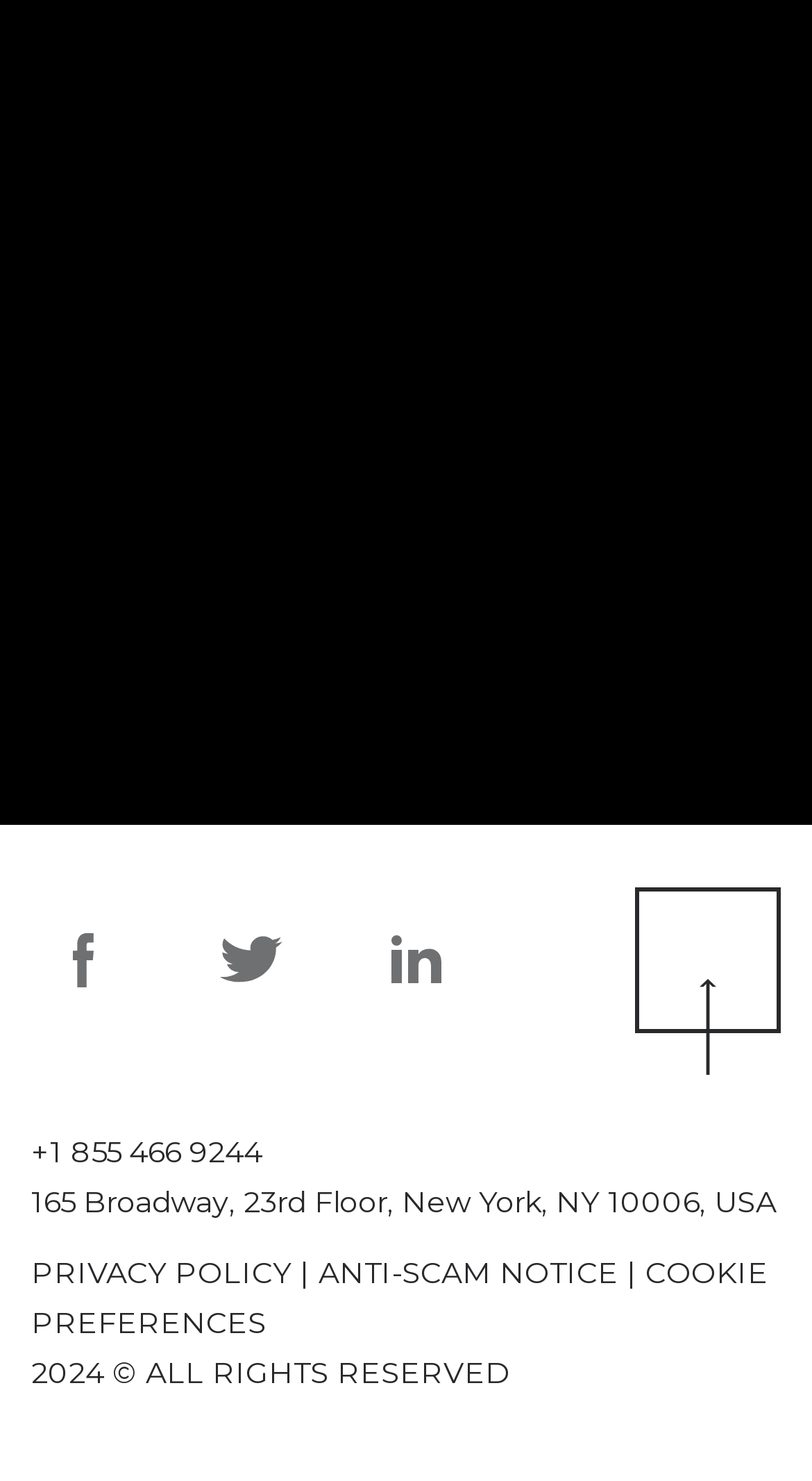What is the button at the top of the page used for?
Answer the question based on the image using a single word or a brief phrase.

To send a request